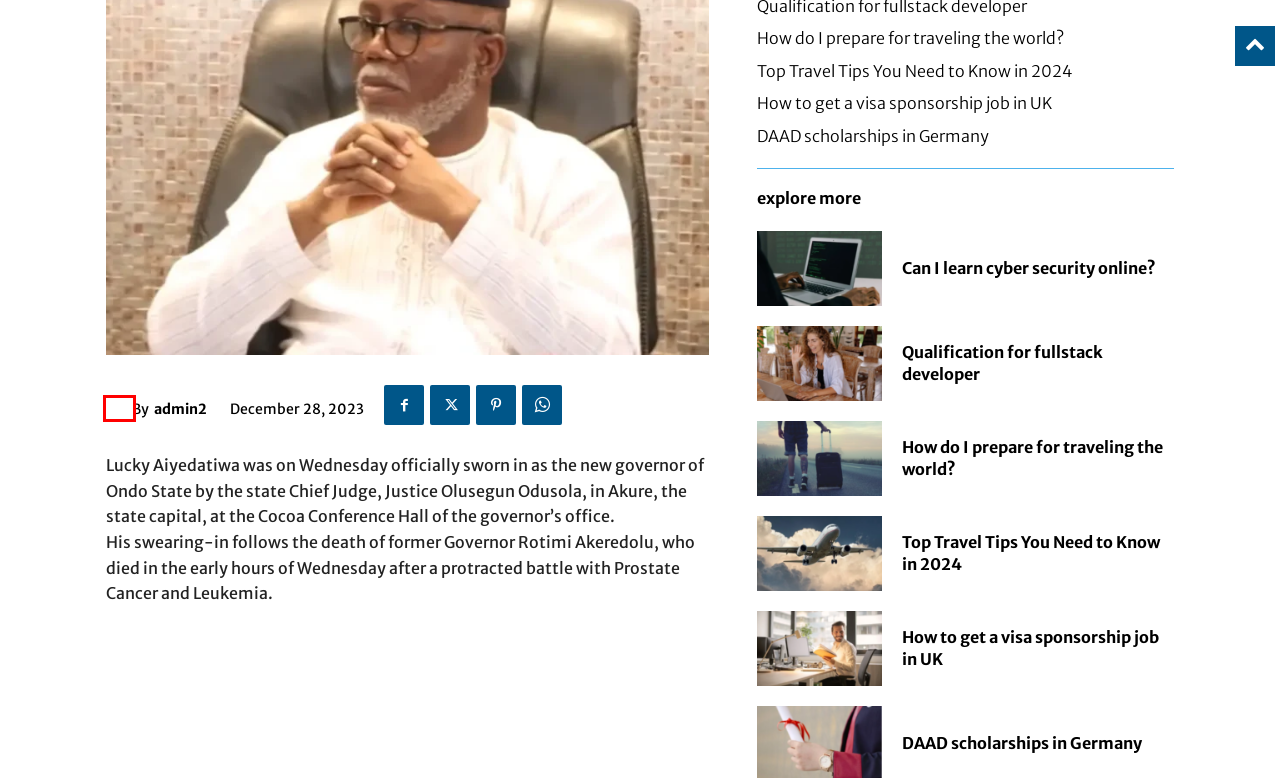Examine the screenshot of the webpage, which has a red bounding box around a UI element. Select the webpage description that best fits the new webpage after the element inside the red bounding box is clicked. Here are the choices:
A. How to get a visa sponsorship job in UK - SPY NIGERIA
B. Top Travel Tips You Need to Know in 2024 - SPY NIGERIA
C. Success stories Archives - SPY NIGERIA
D. Careers & Opportunities Archives - SPY NIGERIA
E. DAAD scholarships in Germany - SPY NIGERIA
F. 15 Profitable Businesses You Can Start With 75K in Nigeria - SPY NIGERIA
G. How do I prepare for traveling the world? - SPY NIGERIA
H. admin2, Author at SPY NIGERIA

H